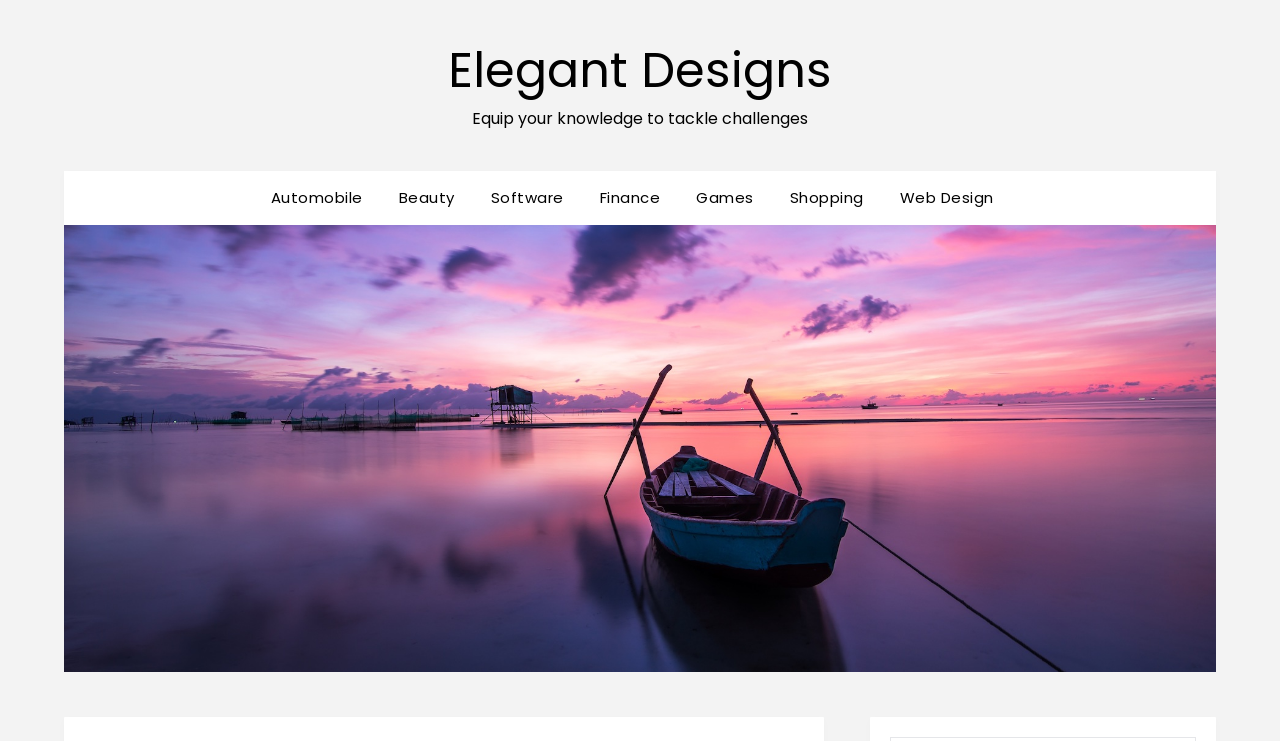Generate a detailed explanation of the webpage's features and information.

The webpage is titled "Desiccant packets and its use for electrical goods – Elegant Designs" and appears to be a blog or informational website. At the top, there is a link to "Elegant Designs" which is positioned slightly above the center of the page. Below this link, there is a static text element that reads "Equip your knowledge to tackle challenges".

On the left side of the page, there is a list of 7 links, each representing a different category: "Automobile", "Beauty", "Software", "Finance", "Games", "Shopping", and "Web Design". These links are arranged horizontally, with "Automobile" being the leftmost and "Web Design" being the rightmost.

Taking up most of the page's real estate is a large image, which spans almost the entire width of the page and takes up about 60% of the page's height. The image is also labeled as "Elegant Designs", suggesting it may be a logo or a banner for the website.